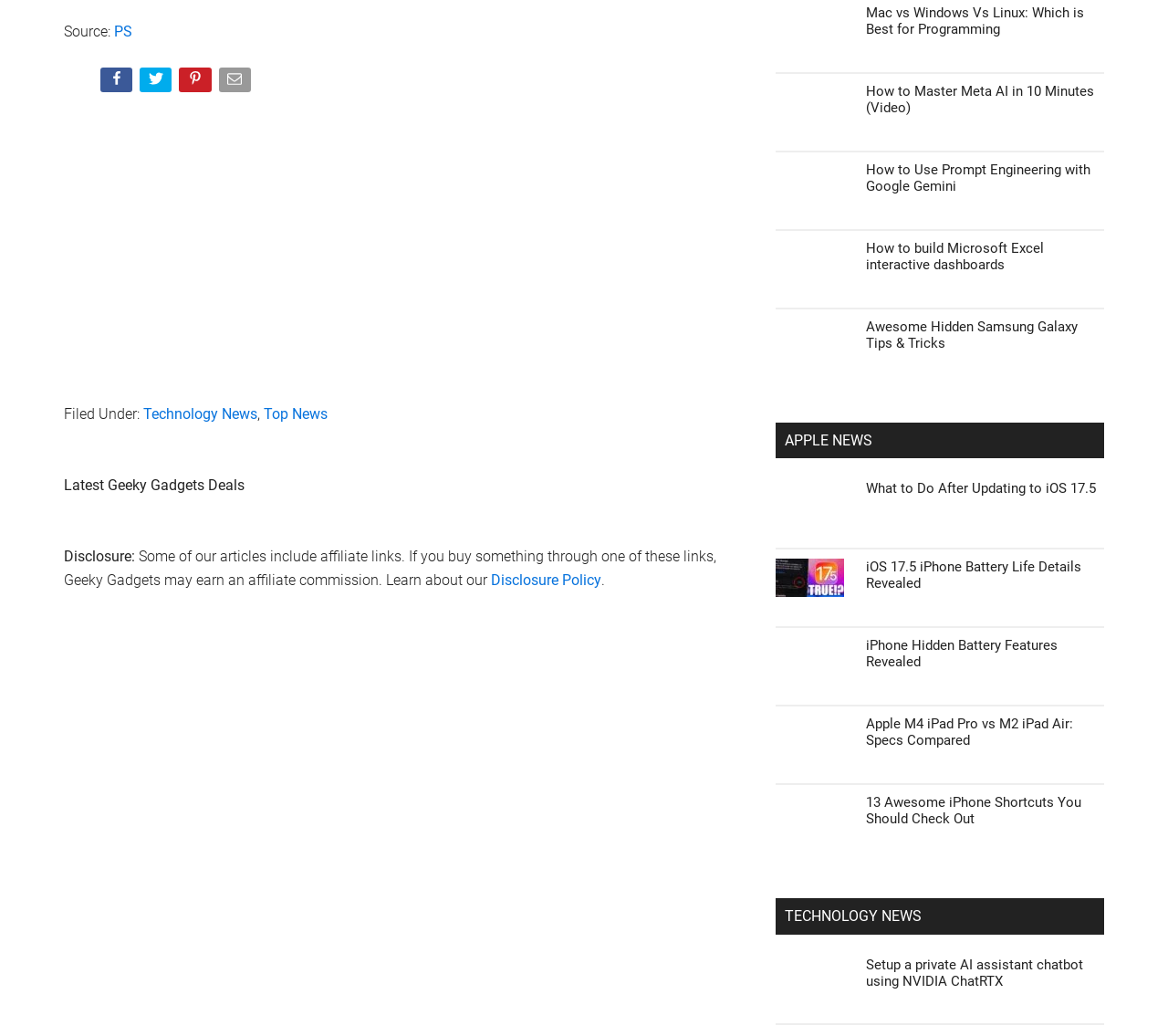Given the element description: "Tweet", predict the bounding box coordinates of this UI element. The coordinates must be four float numbers between 0 and 1, given as [left, top, right, bottom].

[0.12, 0.065, 0.15, 0.096]